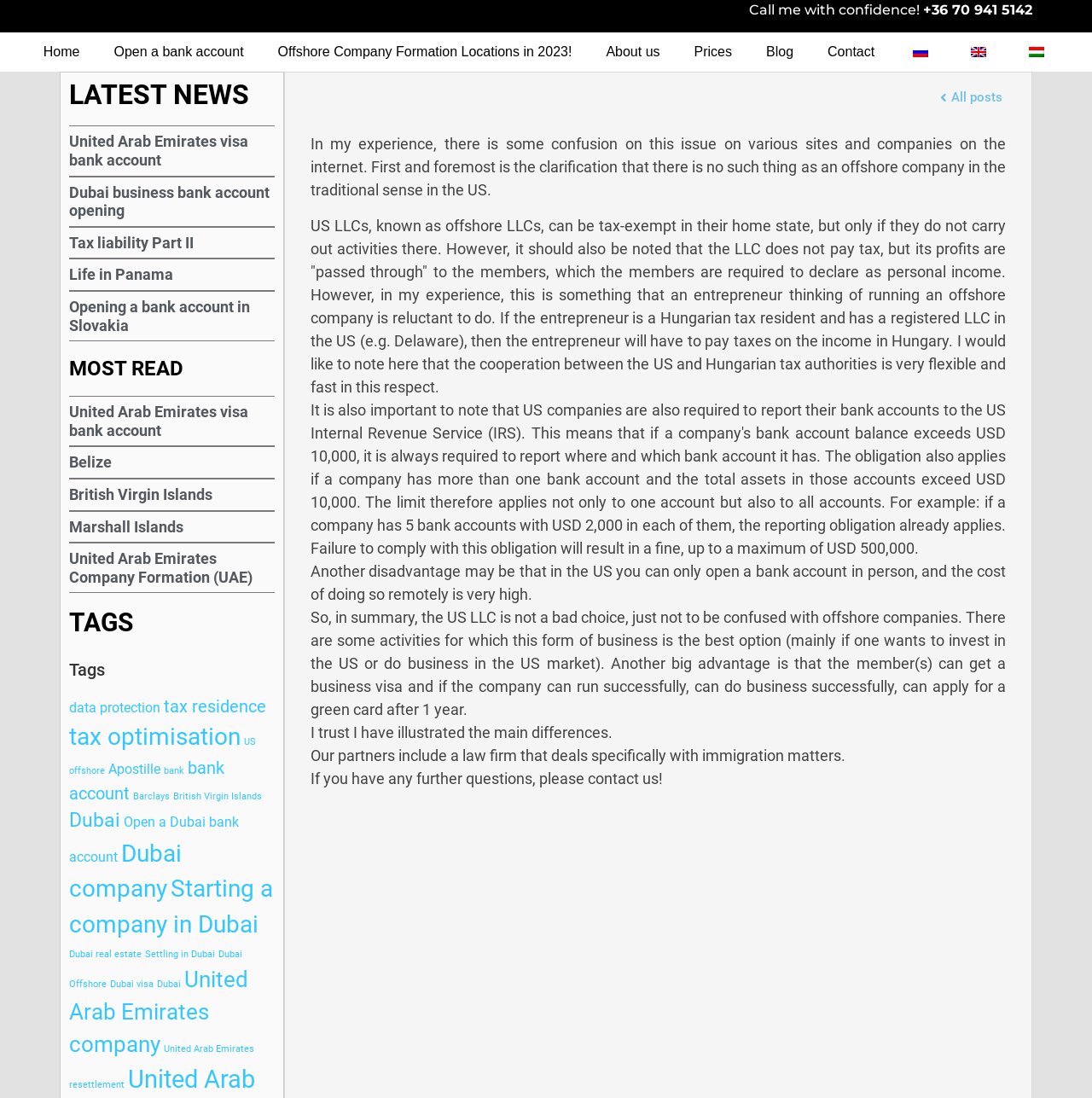Identify the bounding box coordinates of the element to click to follow this instruction: 'Open a bank account'. Ensure the coordinates are four float values between 0 and 1, provided as [left, top, right, bottom].

[0.089, 0.03, 0.239, 0.066]